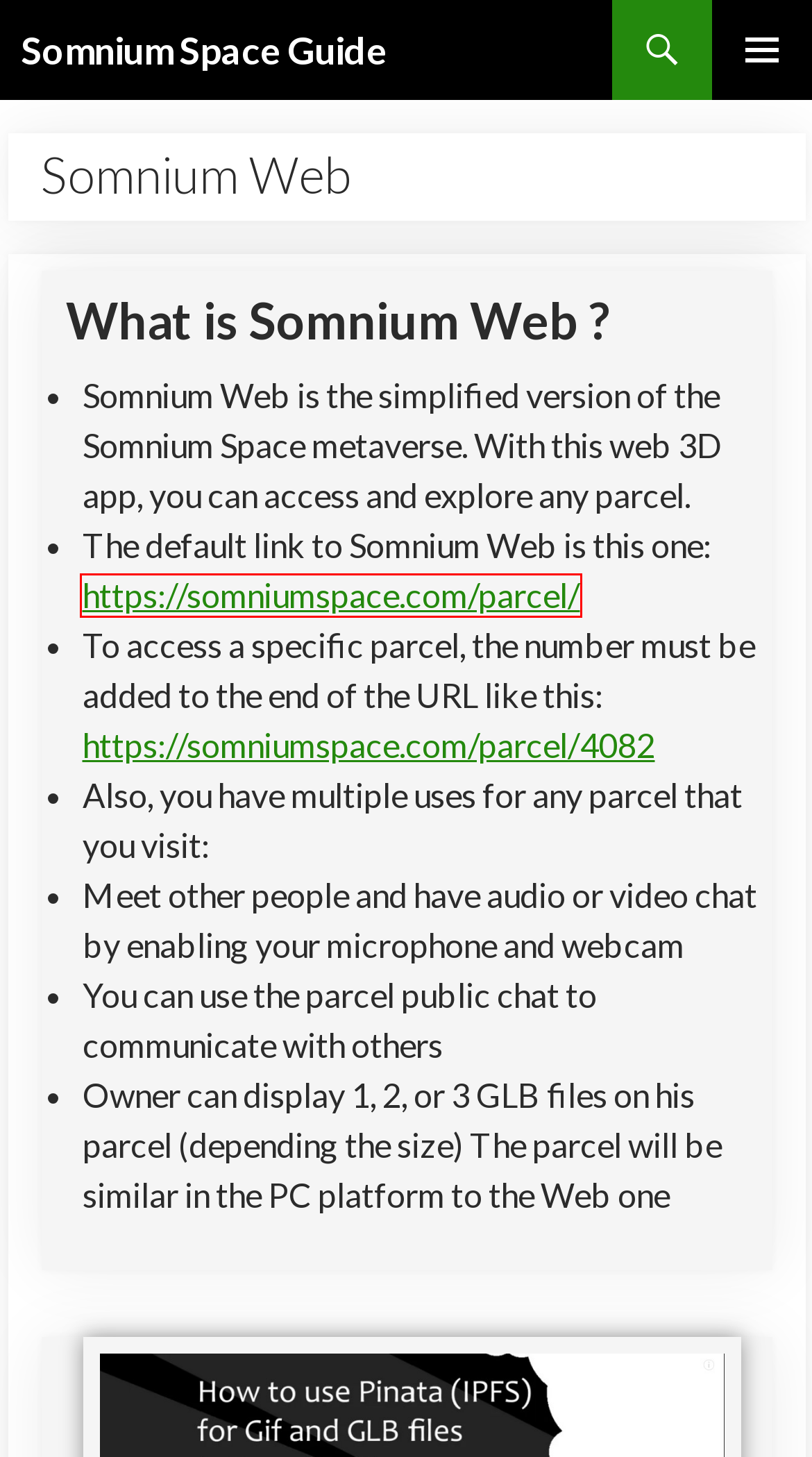You’re provided with a screenshot of a webpage that has a red bounding box around an element. Choose the best matching webpage description for the new page after clicking the element in the red box. The options are:
A. Connect Polygon to your wallet | Somnium Space Guide
B. SteamVR Inputs | Somnium Space Guide
C. Somnium Space WEB - Parcel #4082
D. Getting started | Somnium Space Guide
E. Somnium Space Guide
F. Builder SDK | Somnium Space Guide
G. AI | Somnium Space Guide
H. Somnium Space WEB

H